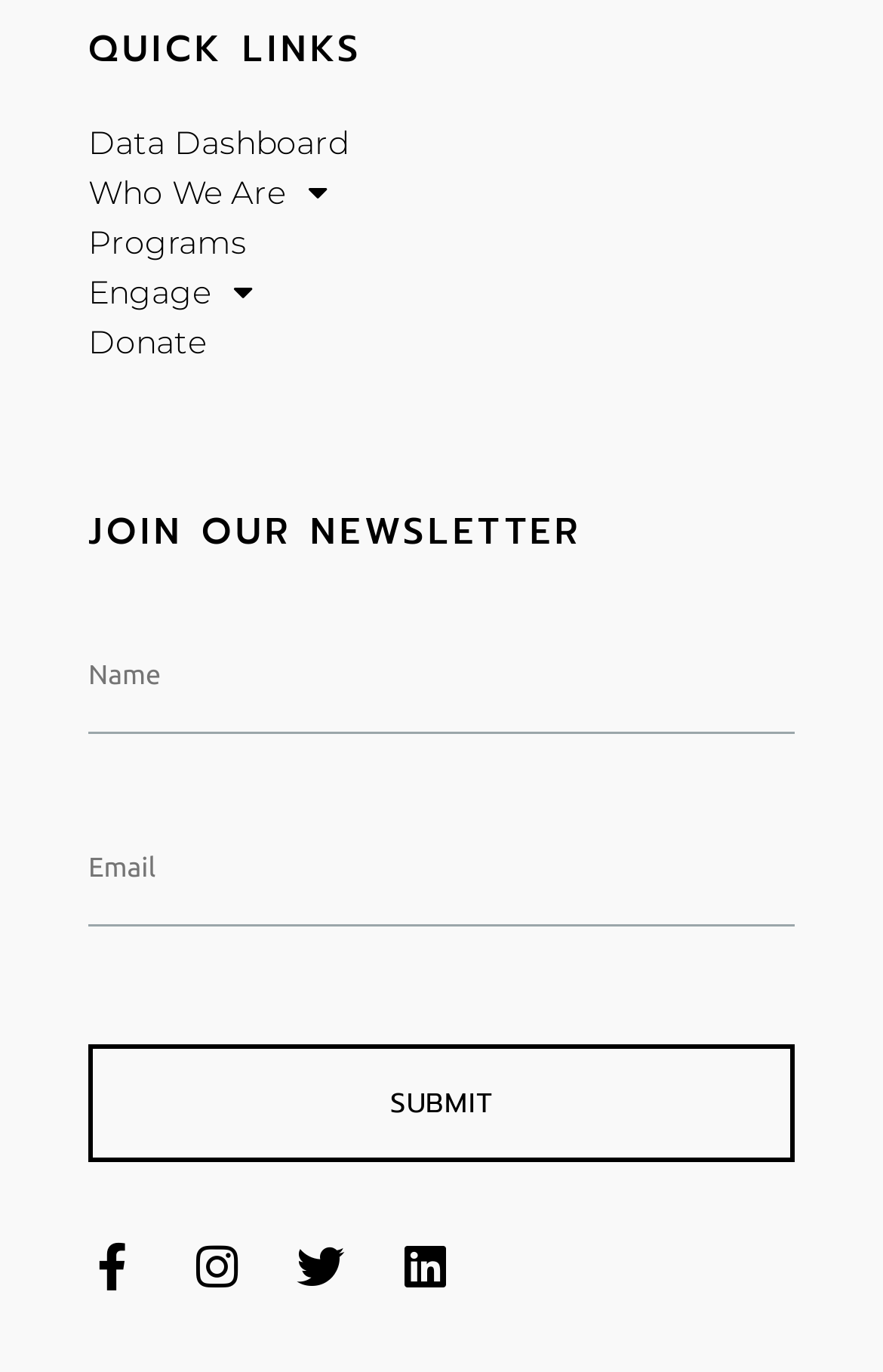Identify the bounding box coordinates of the region that needs to be clicked to carry out this instruction: "Enter your name". Provide these coordinates as four float numbers ranging from 0 to 1, i.e., [left, top, right, bottom].

[0.1, 0.473, 0.9, 0.534]